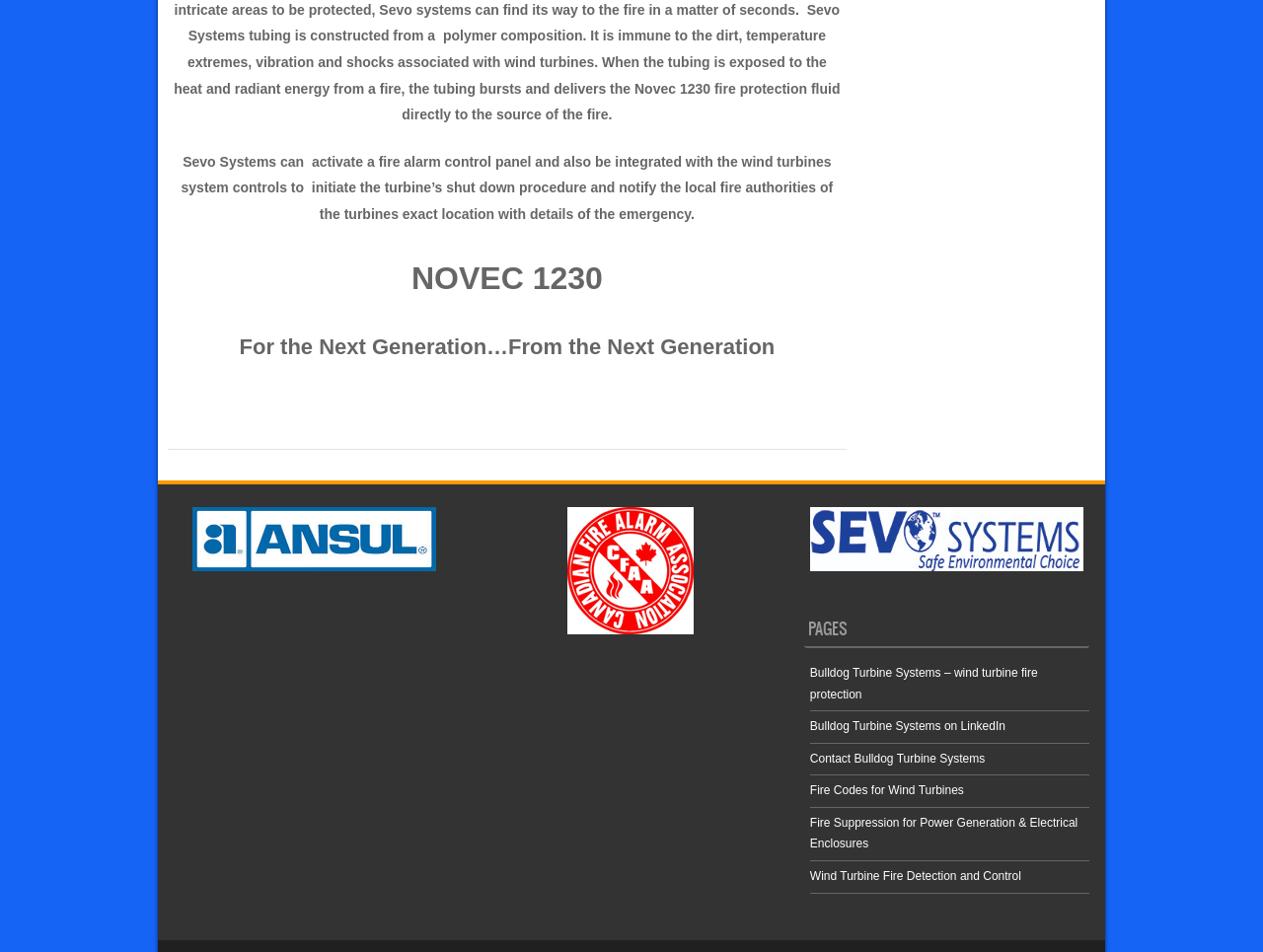Give a one-word or phrase response to the following question: Is there an image on the webpage?

Yes